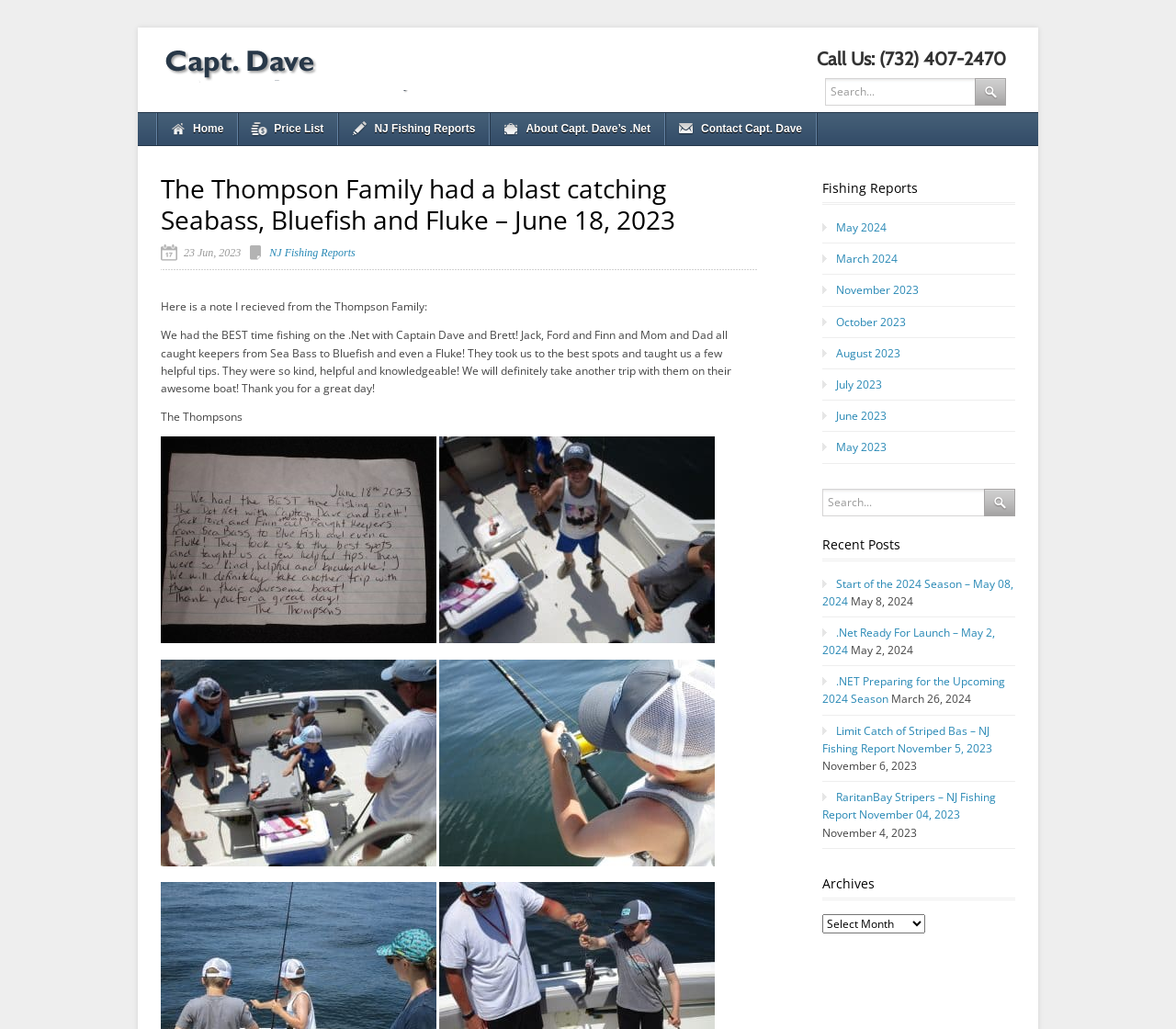Give a concise answer of one word or phrase to the question: 
How many images are there in the 'Thank you note from Thompson Family' section?

1